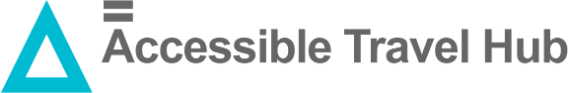Explain the image with as much detail as possible.

The image features the logo of the Accessible Travel Hub, prominently displaying the name in a modern yet simple design. The hub aims to provide information and resources geared towards enhancing travel accessibility for all individuals, particularly those with disabilities. The logo combines a stylized triangle in a vibrant aqua color with the text "Accessible Travel Hub" rendered in a professional grey font, symbolizing both clarity and inclusivity. This branding underscores the hub's commitment to making travel more accessible and user-friendly for everyone.